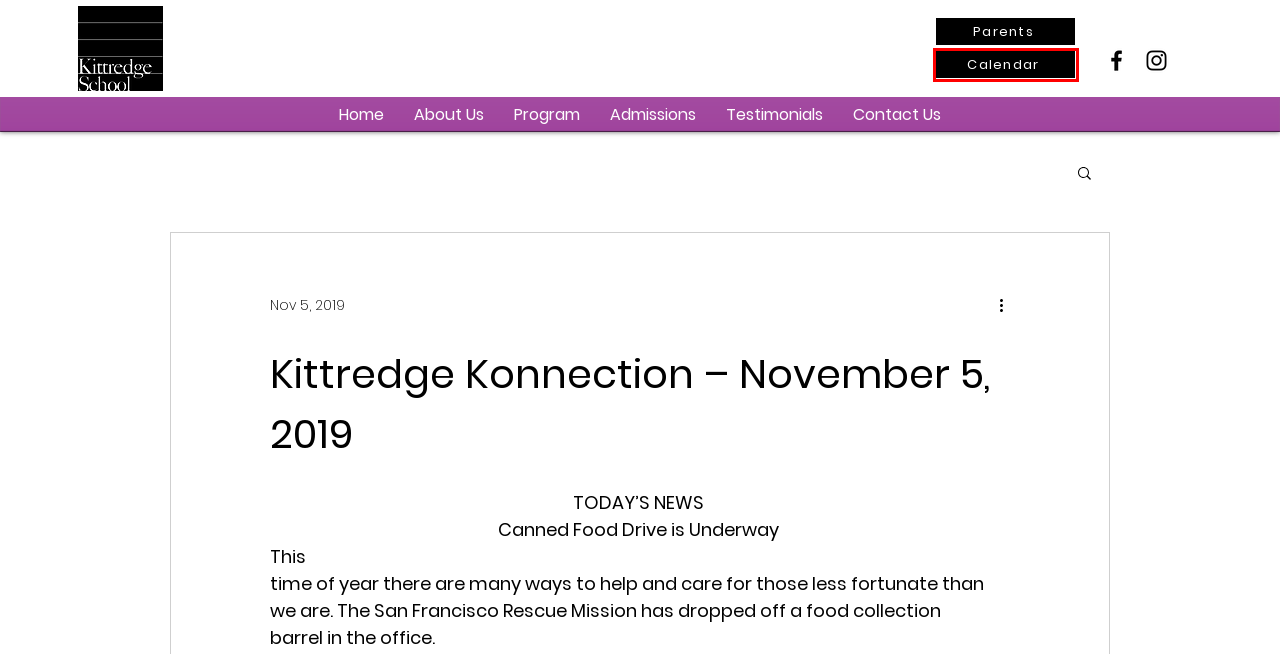Look at the screenshot of a webpage with a red bounding box and select the webpage description that best corresponds to the new page after clicking the element in the red box. Here are the options:
A. Contact Us | Kittredge School
B. Current Parents | Kittredge School
C. A Message from the Principal | Kittredge School
D. Testimonials | Kittredge School
E. Konnection | Kittredge School
F. Calendar | Kittredge School
G. Home | Kittredge School | Best Independent Private School in San Francisco
H. Kittredge Konnection - April 30, 2024

F